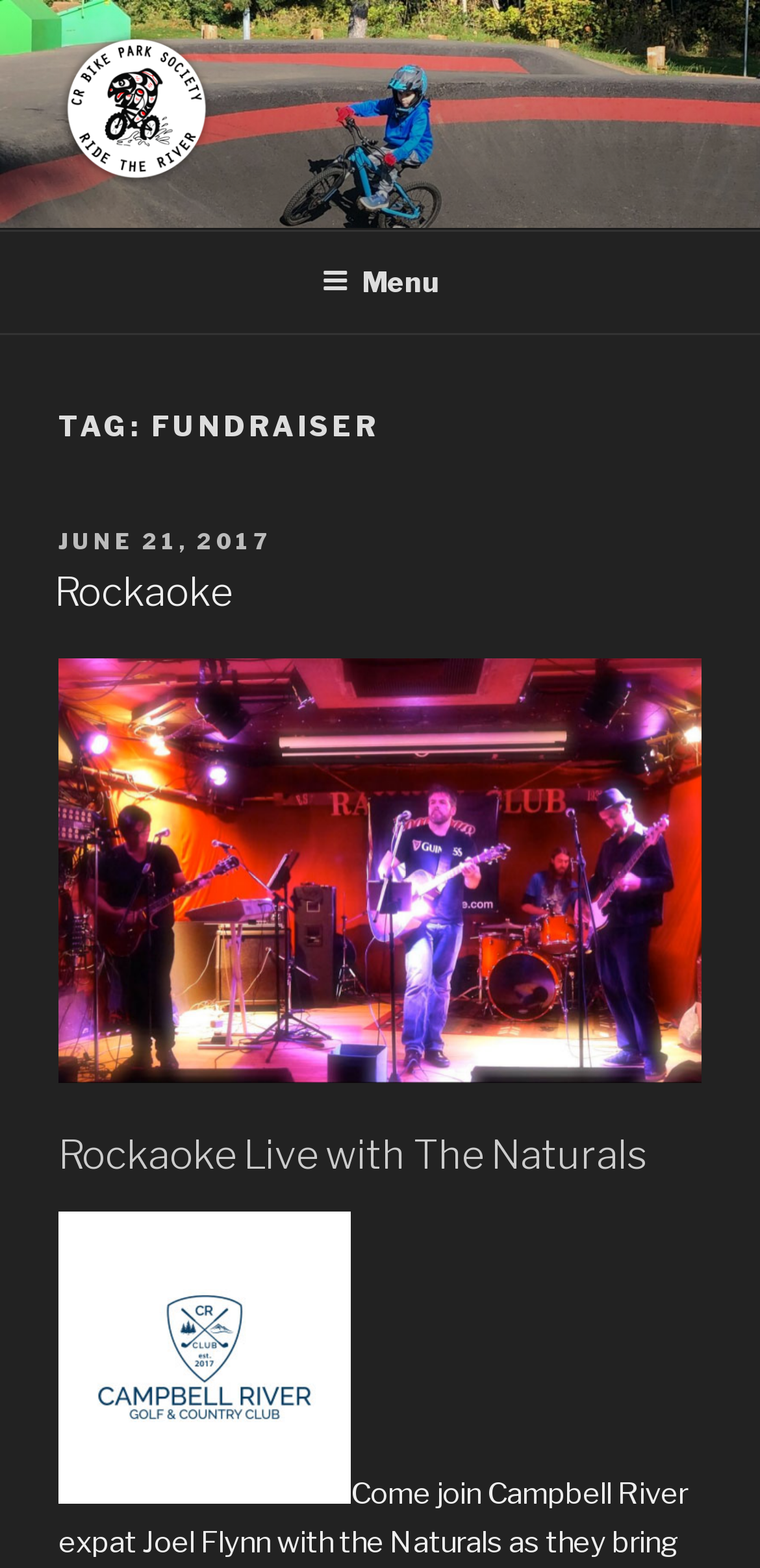What is the event mentioned in the webpage?
Answer with a single word or phrase, using the screenshot for reference.

Rockaoke